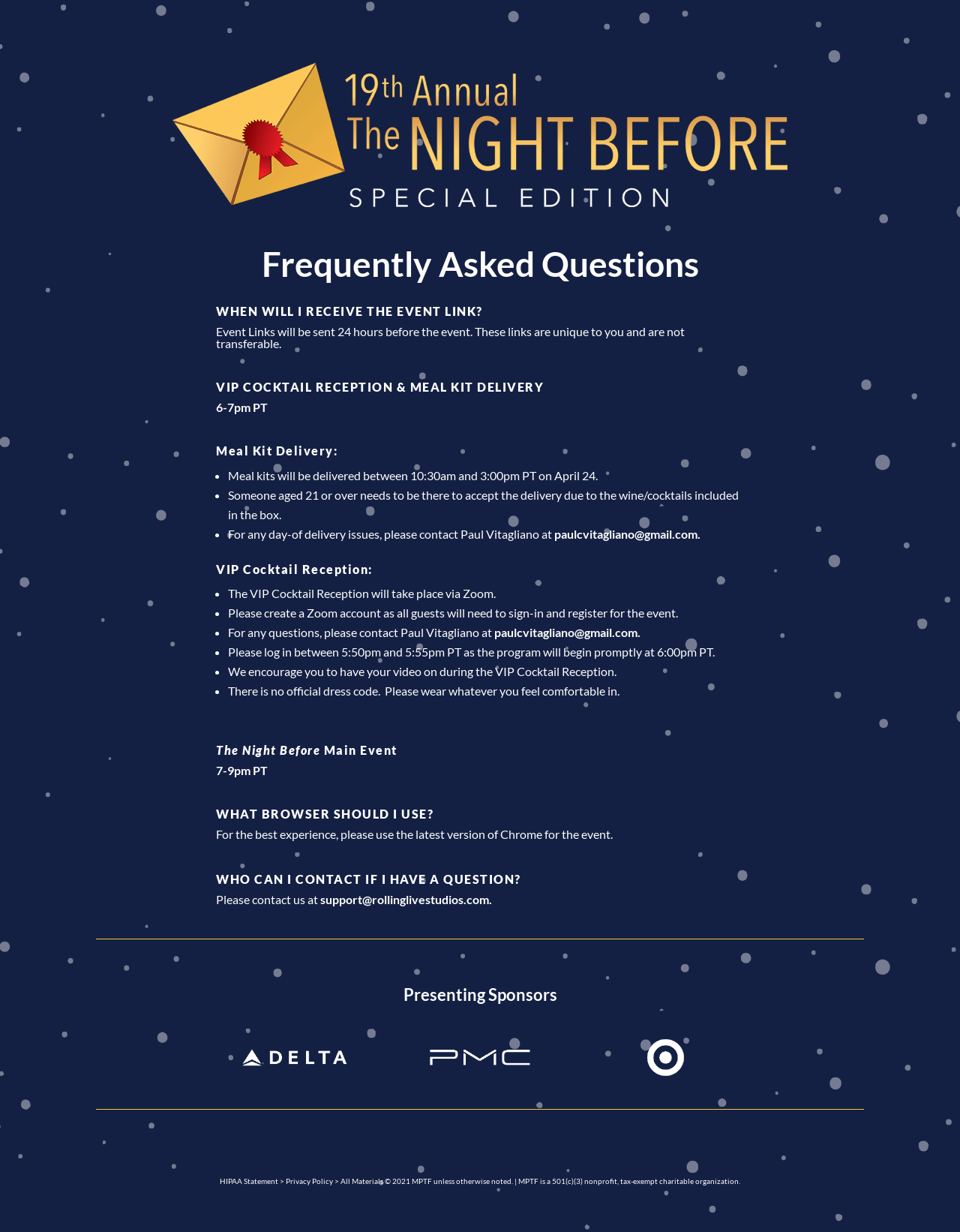Generate a comprehensive description of the webpage content.

This webpage is a FAQ page for an event, specifically the "TNB FAQ 2" for MPTF. At the top of the page, there is a logo image and a heading that reads "Frequently Asked Questions". 

Below the heading, there are several sections of questions and answers. The first section is about event links, which will be sent 24 hours before the event. The next section is about the VIP Cocktail Reception and Meal Kit Delivery, which includes details about the delivery time, what to expect, and contact information for any issues.

The following sections cover the VIP Cocktail Reception, including the timing, the need to create a Zoom account, and dress code. There is also a section about the main event, "The Night Before", which takes place from 7-9 pm PT.

Further down the page, there are sections about browser requirements, contact information for questions, and presenting sponsors. The presenting sponsors are displayed as a row of three images with links.

At the bottom of the page, there are links to the HIPAA Statement, Privacy Policy, and a copyright notice for MPTF.